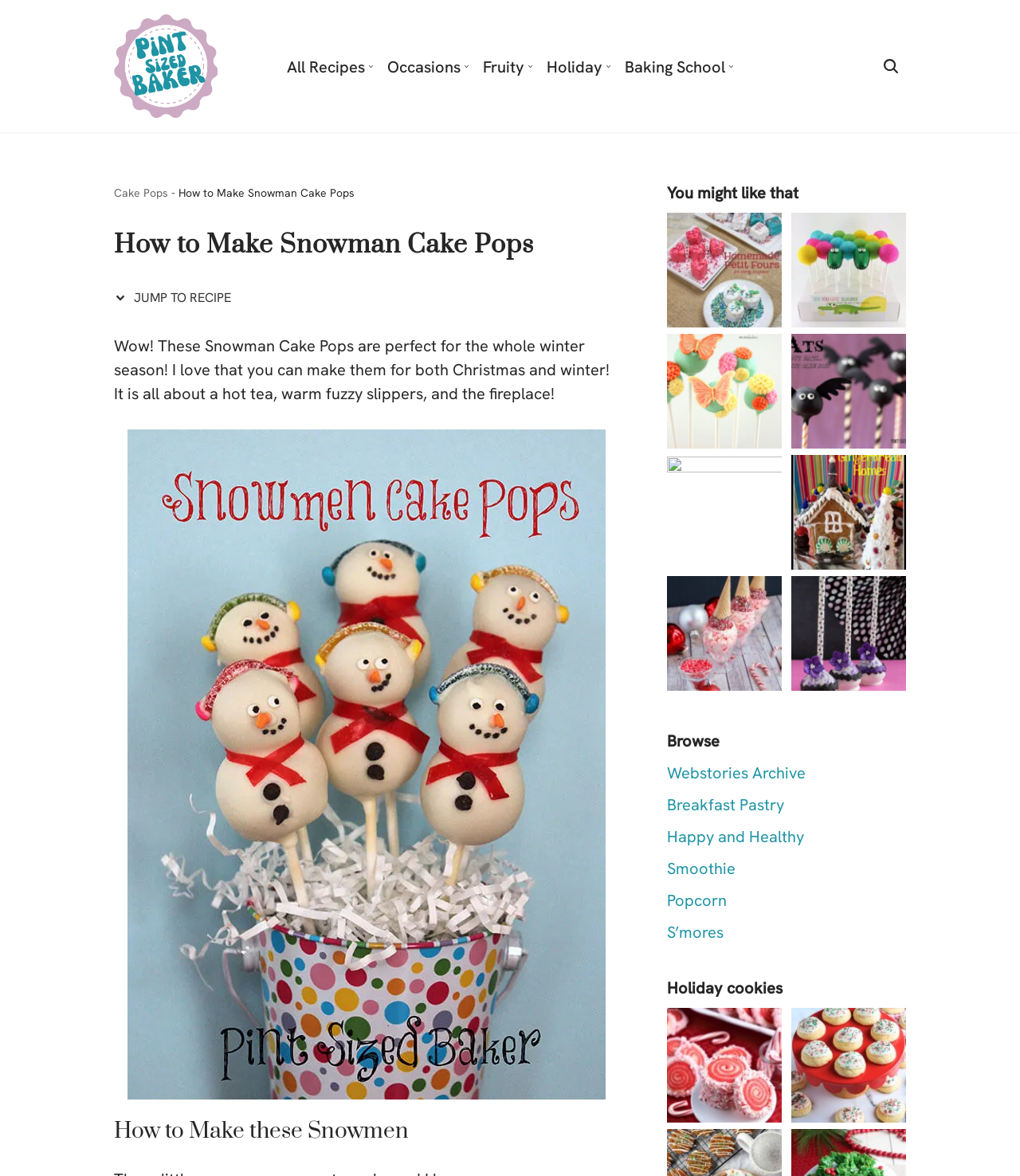What is the position of the 'Search' button? Refer to the image and provide a one-word or short phrase answer.

Top-right corner